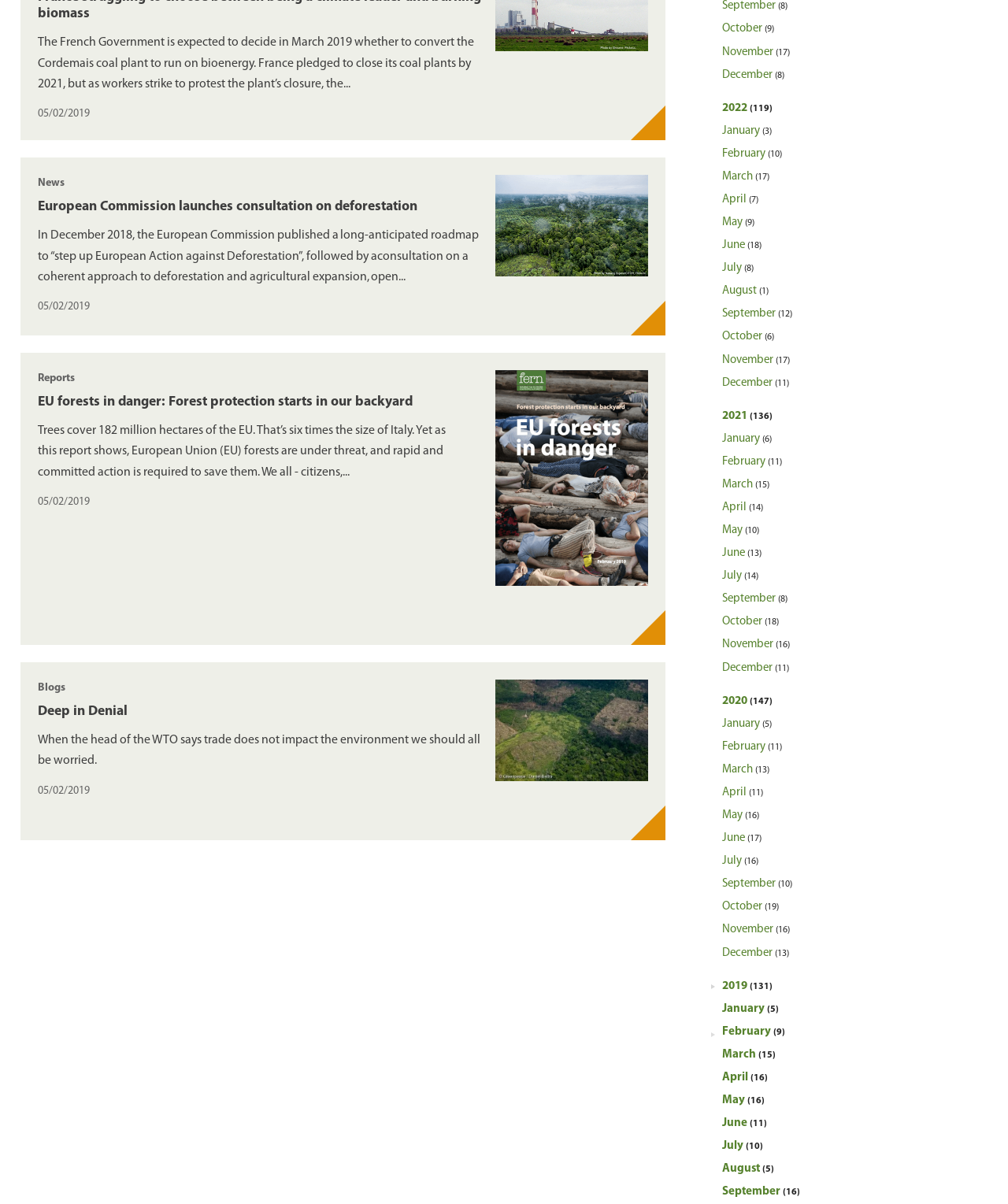Please specify the coordinates of the bounding box for the element that should be clicked to carry out this instruction: "Read blog post titled Deep in Denial". The coordinates must be four float numbers between 0 and 1, formatted as [left, top, right, bottom].

[0.038, 0.564, 0.643, 0.664]